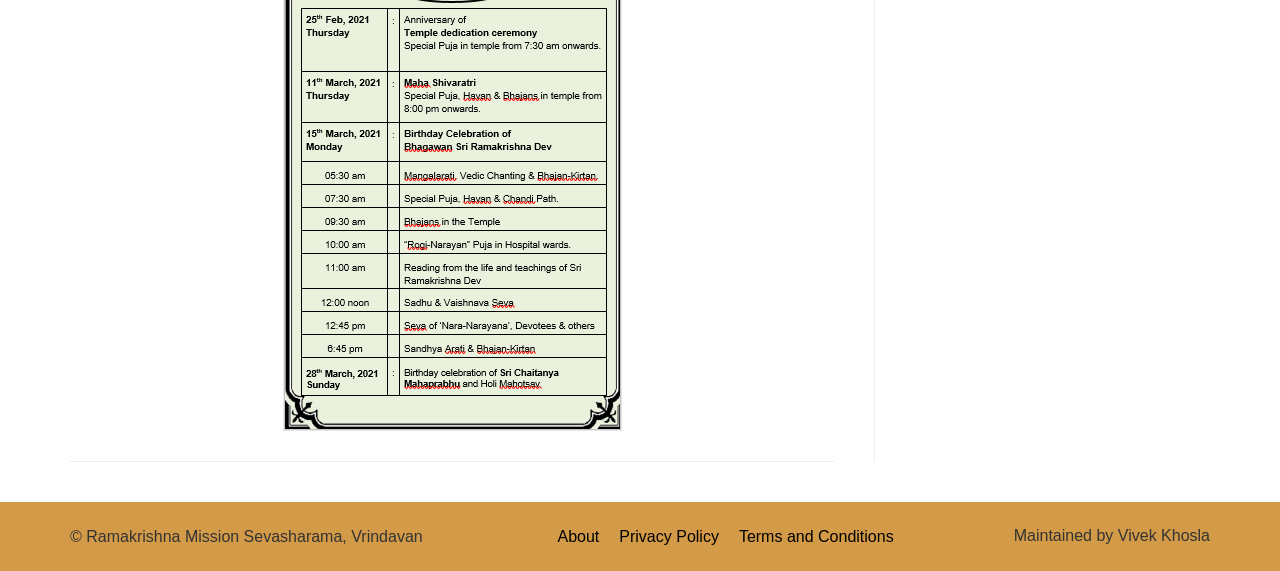Who maintains the webpage?
Examine the webpage screenshot and provide an in-depth answer to the question.

The maintainer of the webpage is mentioned at the bottom of the webpage, where it says 'Maintained by Vivek Khosla'. This suggests that Vivek Khosla is responsible for maintaining the webpage.